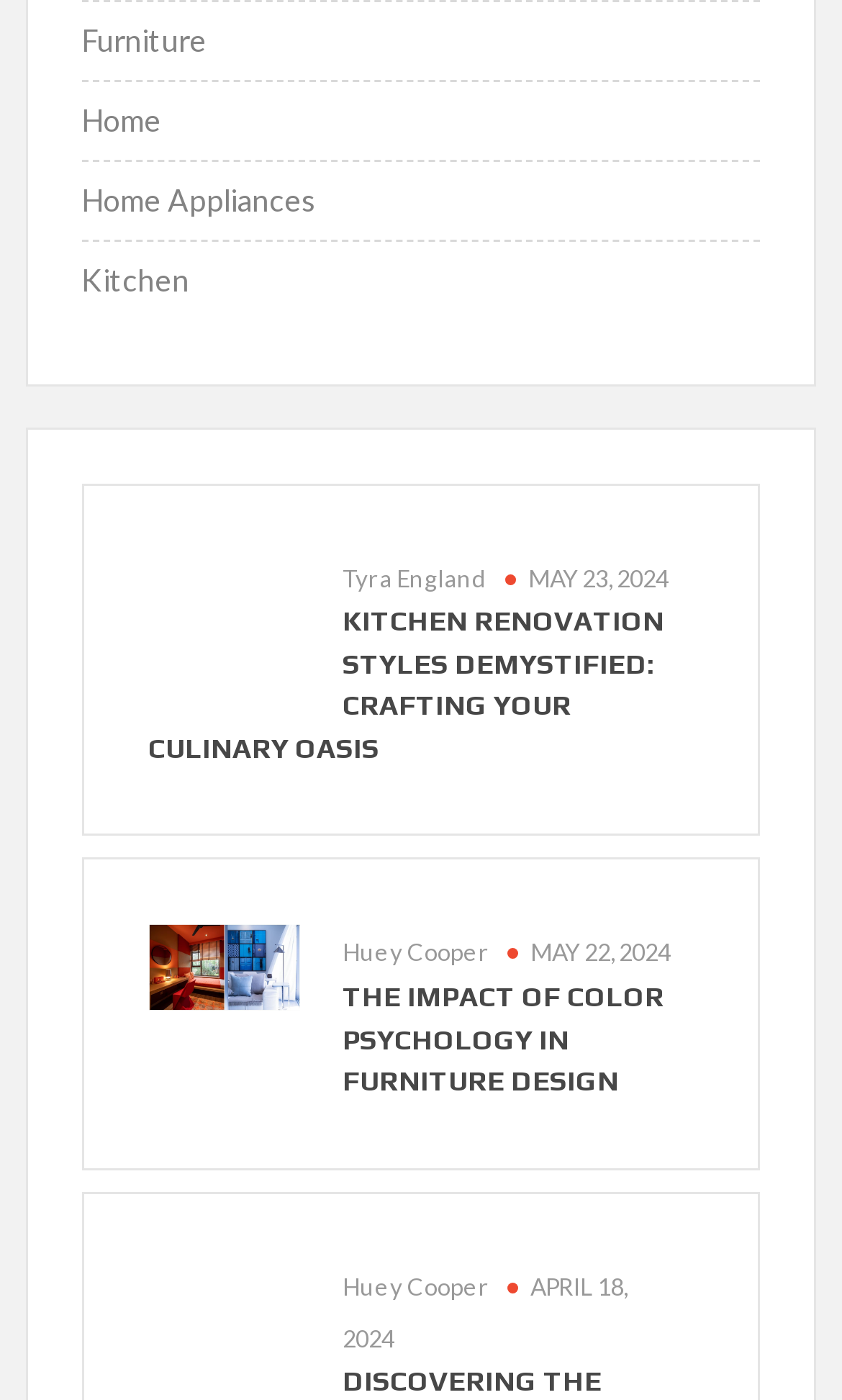Use a single word or phrase to answer the question:
How many articles are on this webpage?

3